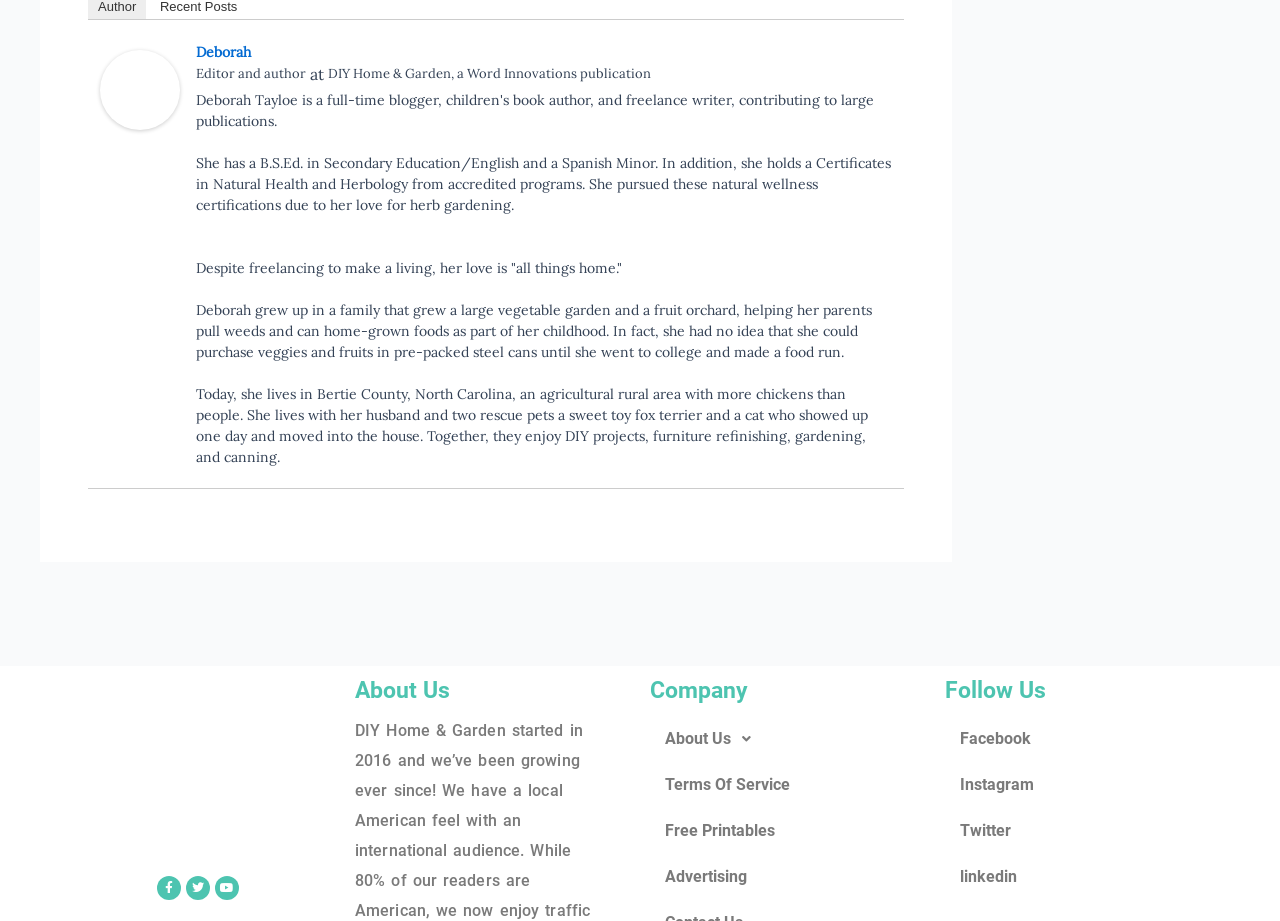Using the information from the screenshot, answer the following question thoroughly:
Where does Deborah live?

The answer can be found in the StaticText element with the text 'Today, she lives in Bertie County, North Carolina, an agricultural rural area with more chickens than people.'. This text is located in the middle of the page, and it provides information about Deborah's current residence.